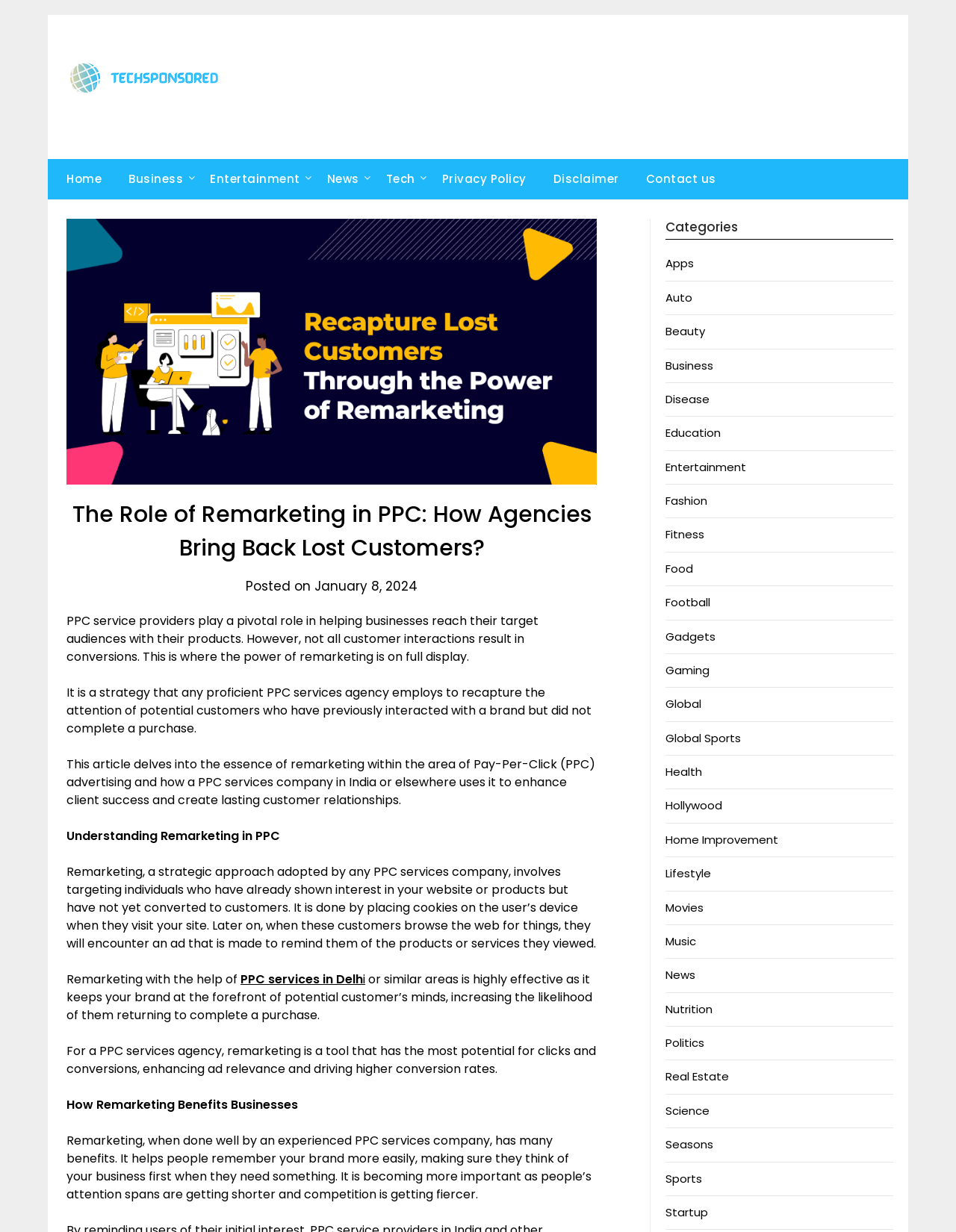What type of advertising does a PPC services company use?
Provide a detailed answer to the question using information from the image.

The article mentions that a PPC services company uses Pay-Per-Click (PPC) advertising, which involves targeting individuals who have already shown interest in a website or products but have not yet converted to customers.